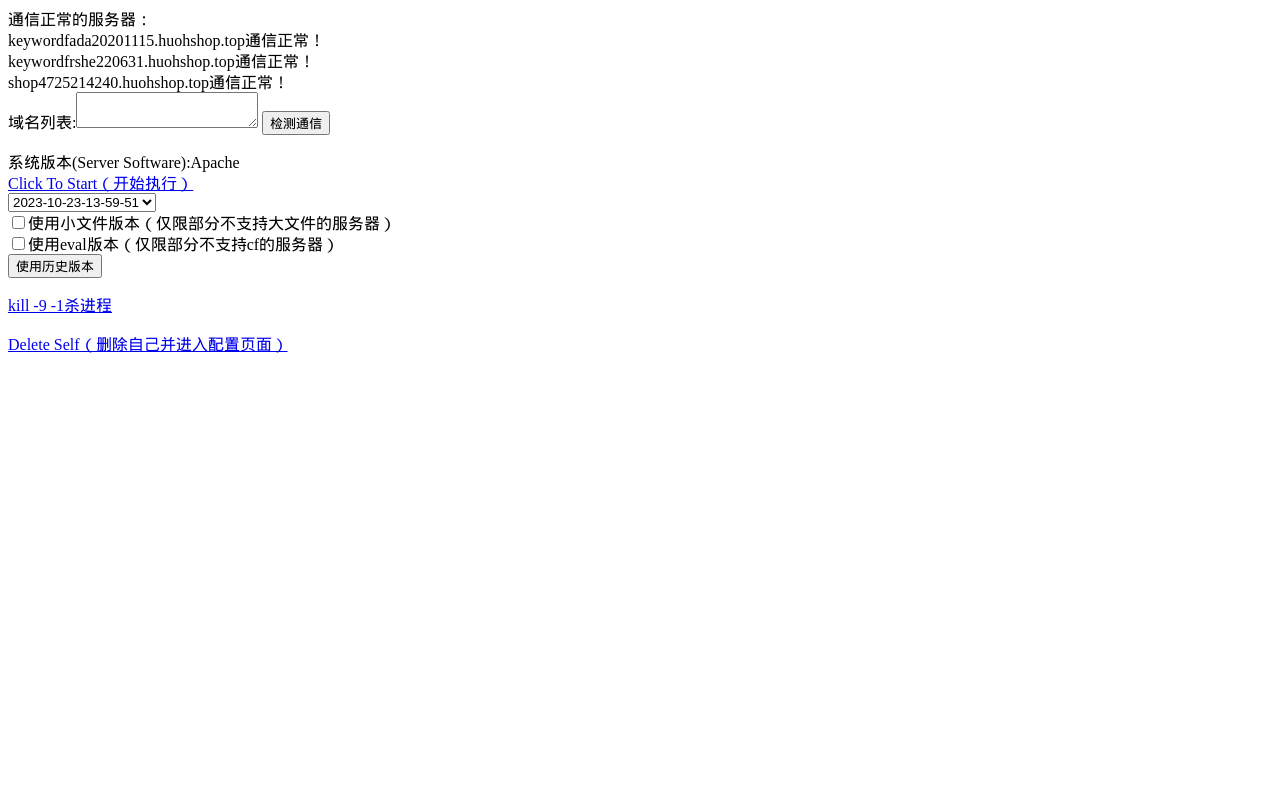Please give a short response to the question using one word or a phrase:
What is the function of the 'Delete Self（删除自己并进入配置页面）' link?

To delete self and enter config page